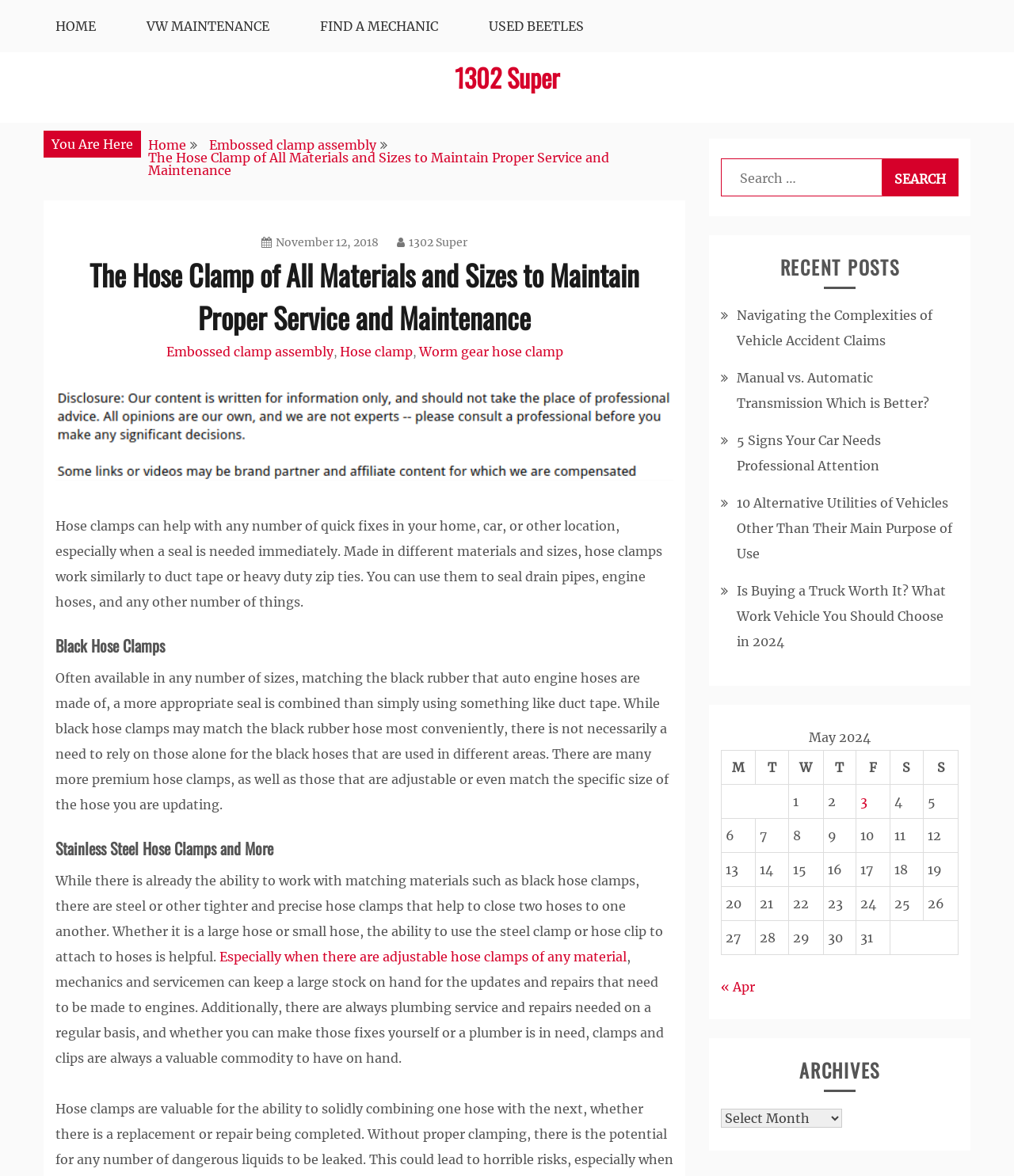Identify the headline of the webpage and generate its text content.

The Hose Clamp of All Materials and Sizes to Maintain Proper Service and Maintenance